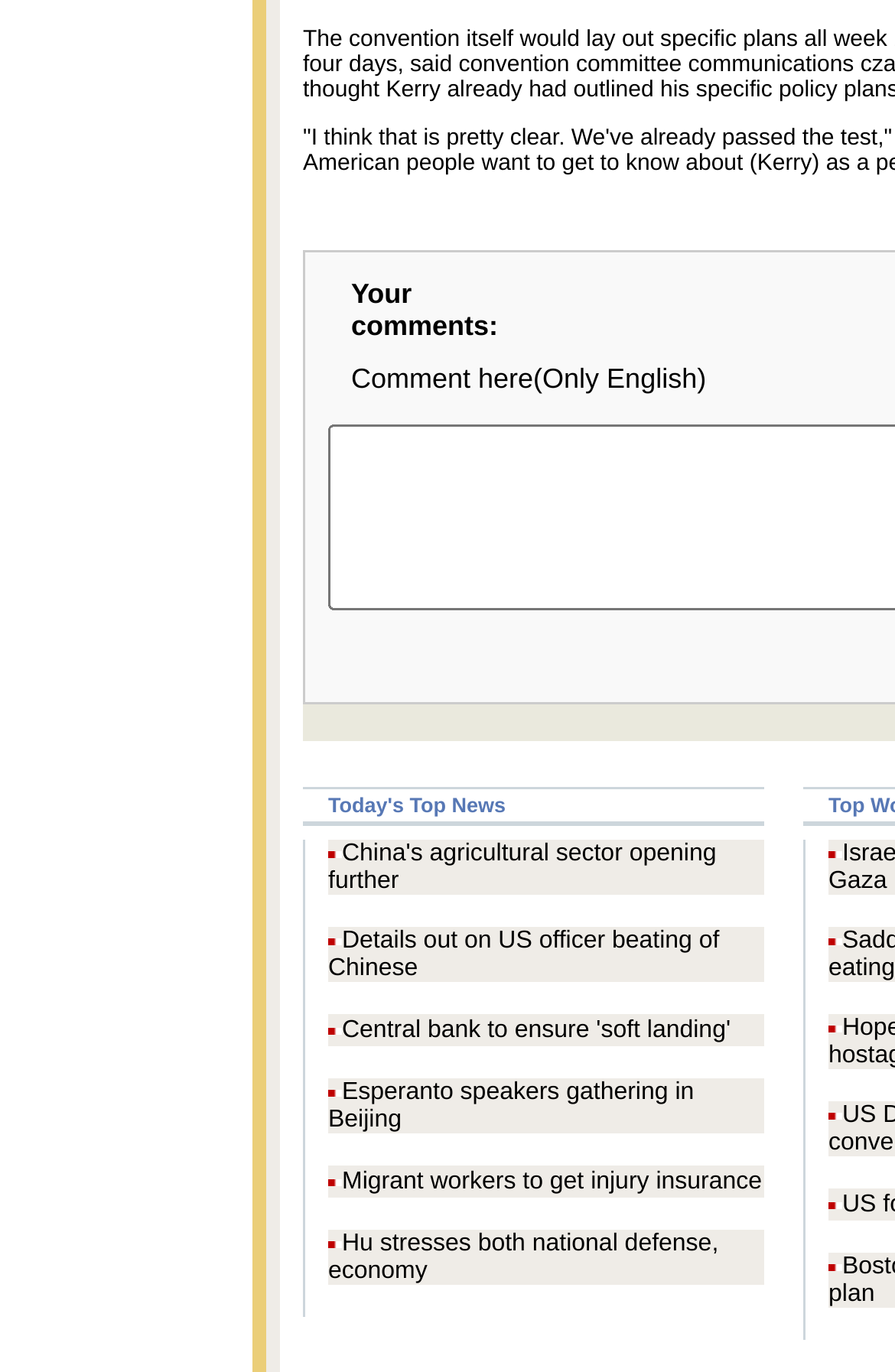Look at the image and give a detailed response to the following question: What is the topic of the news article at the top?

I determined the answer by looking at the text content of the first news article, which is 'China's agricultural sector opening further'. This suggests that the topic of the news article is related to China's agricultural sector.